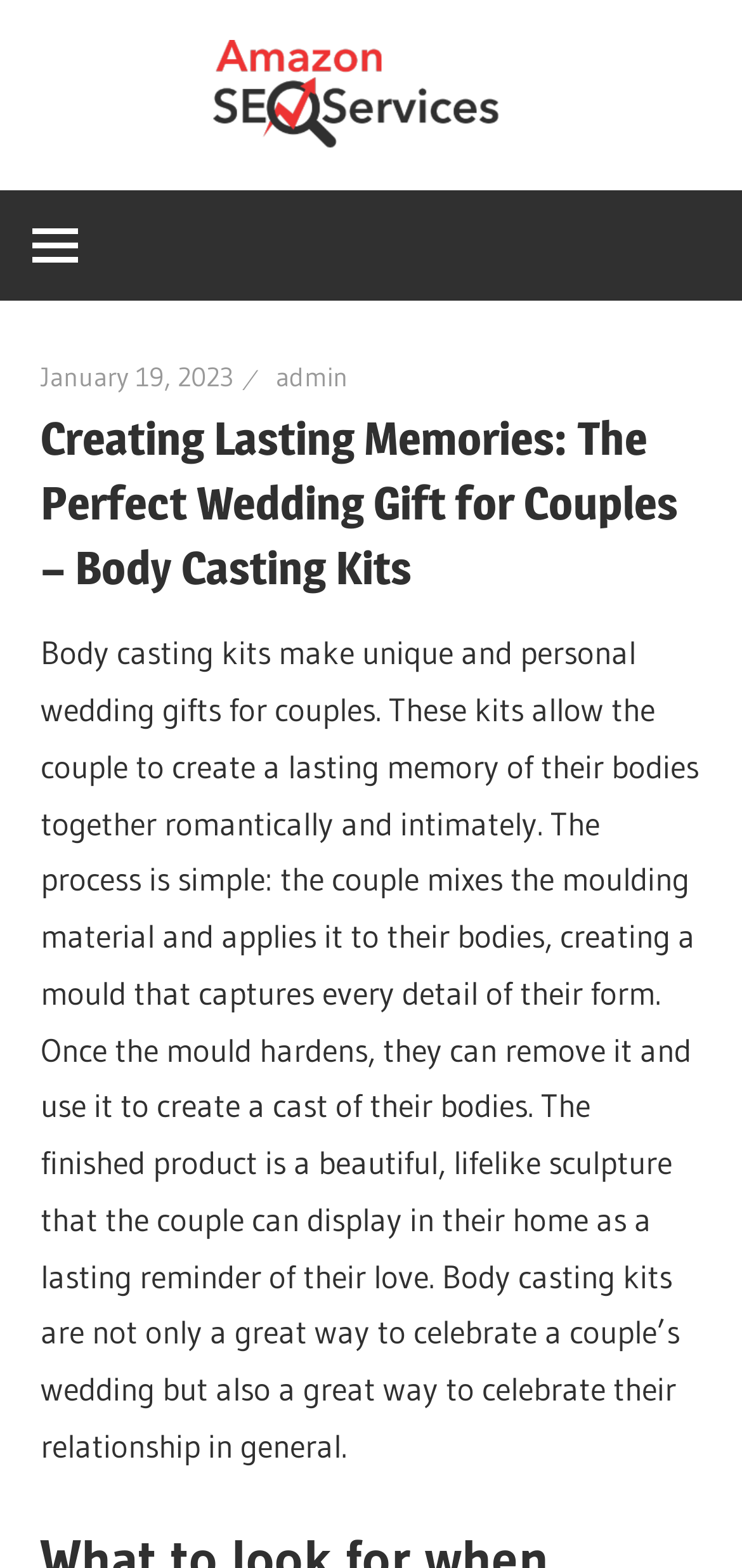How do couples create a cast of their bodies?
Please elaborate on the answer to the question with detailed information.

According to the webpage, the process of creating a cast of their bodies involves mixing the moulding material and applying it to their bodies, creating a mould that captures every detail of their form, and then removing it to create a cast.